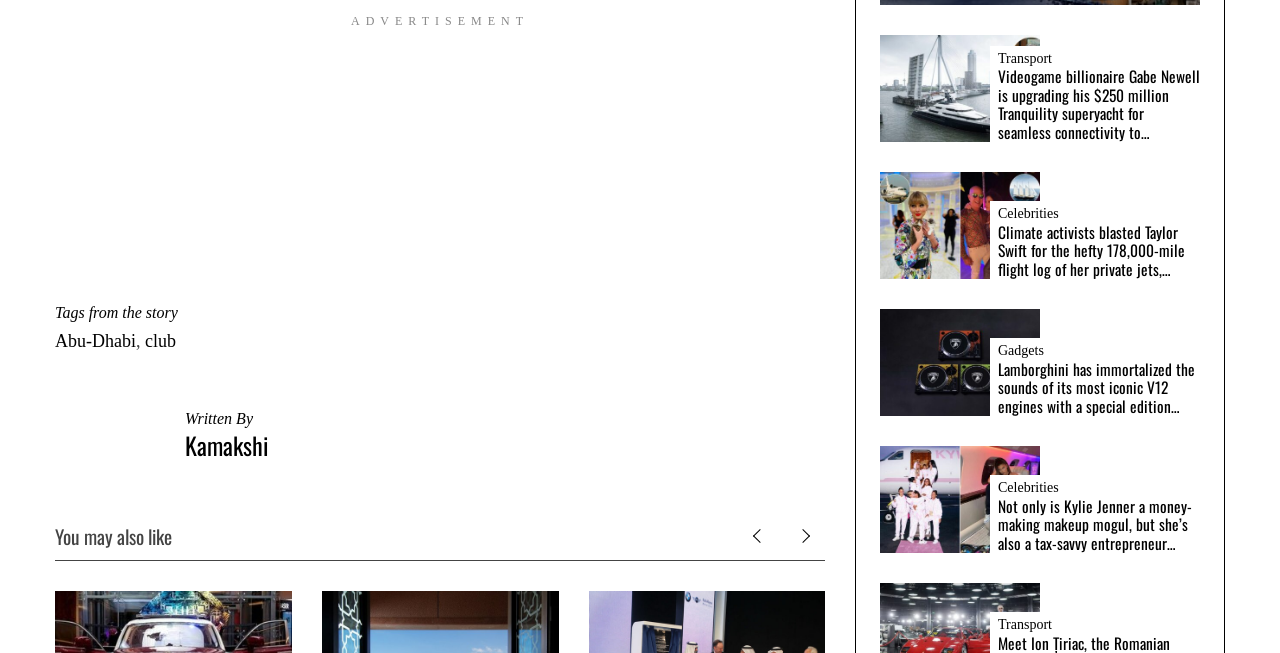Extract the bounding box of the UI element described as: "parent_node: May 11, 2011".

[0.613, 0.79, 0.645, 0.851]